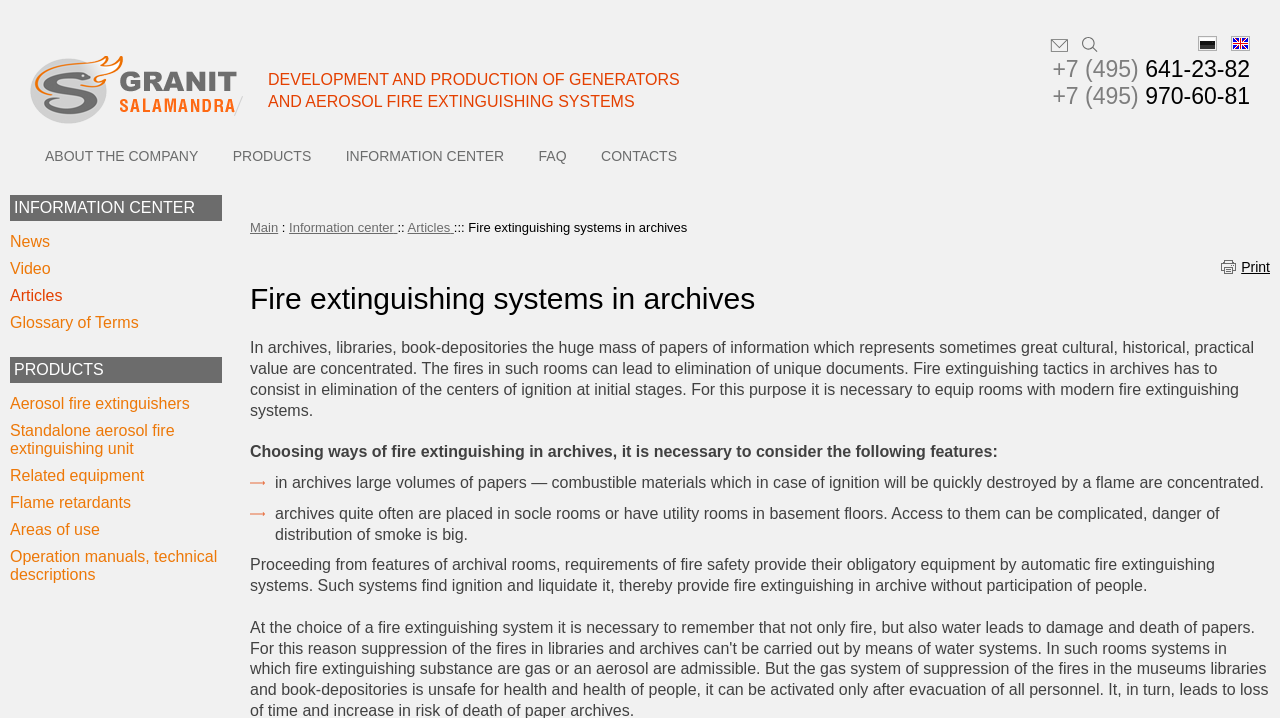Locate the UI element described by Aerosol fire extinguishers and provide its bounding box coordinates. Use the format (top-left x, top-left y, bottom-right x, bottom-right y) with all values as floating point numbers between 0 and 1.

[0.008, 0.547, 0.173, 0.579]